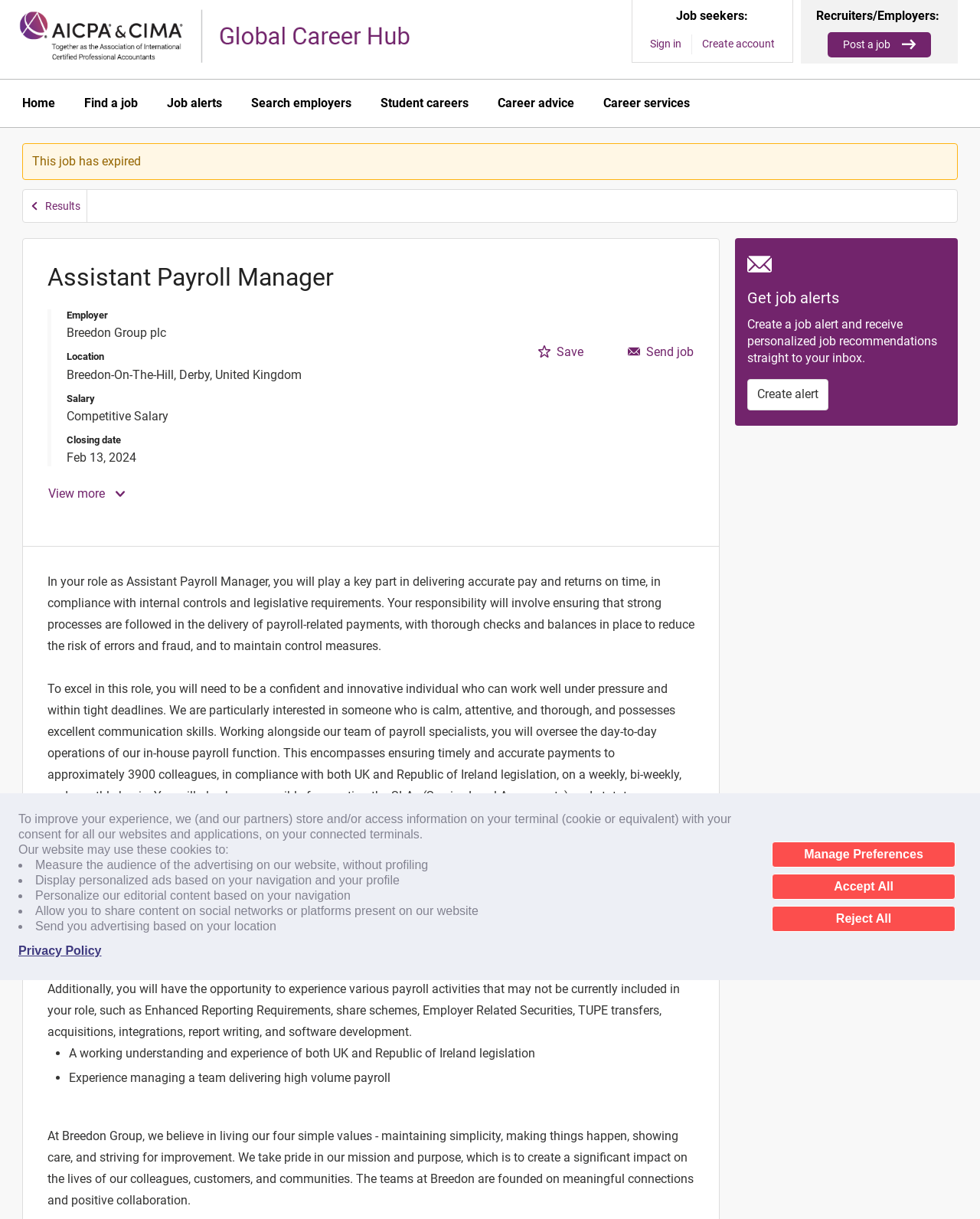Based on the image, please elaborate on the answer to the following question:
What is the job title of the job posting?

The job title can be found in the heading element with the text 'Assistant Payroll Manager' which is located at the top of the job posting section.